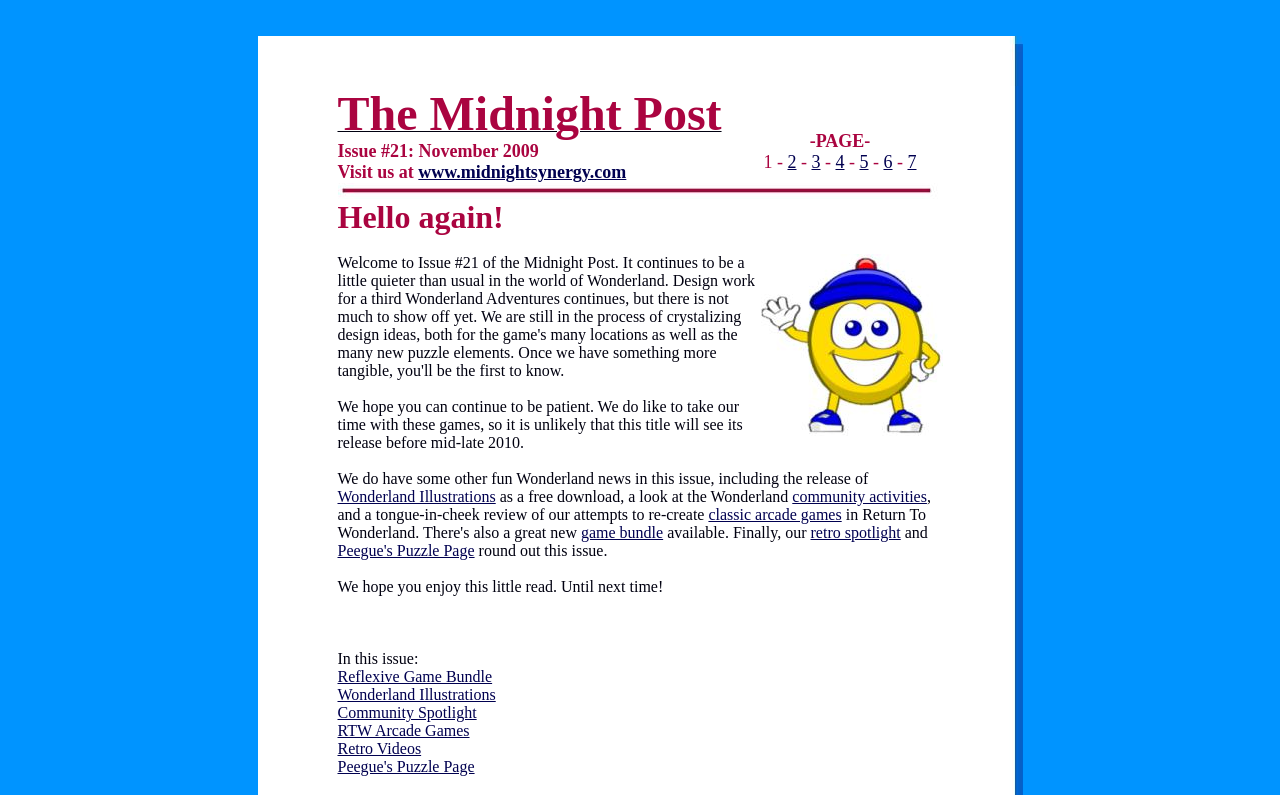What is the expected release time frame for the Wonderland game?
Using the information presented in the image, please offer a detailed response to the question.

The expected release time frame for the Wonderland game is mid-late 2010 as mentioned in the paragraph that starts with 'We hope you can continue to be patient'.